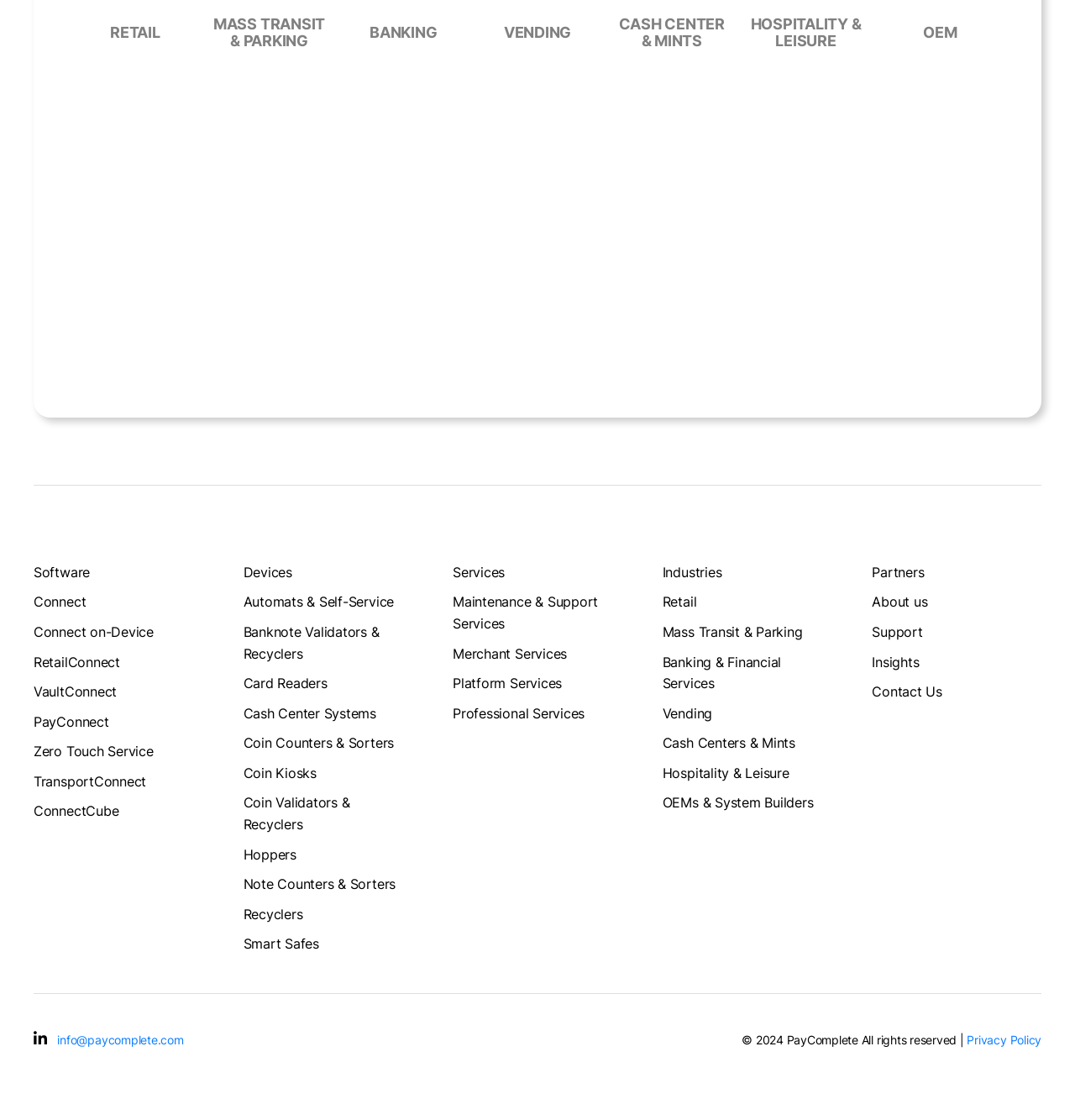Can you find the bounding box coordinates for the element to click on to achieve the instruction: "Check Privacy Policy"?

[0.9, 0.922, 0.969, 0.935]